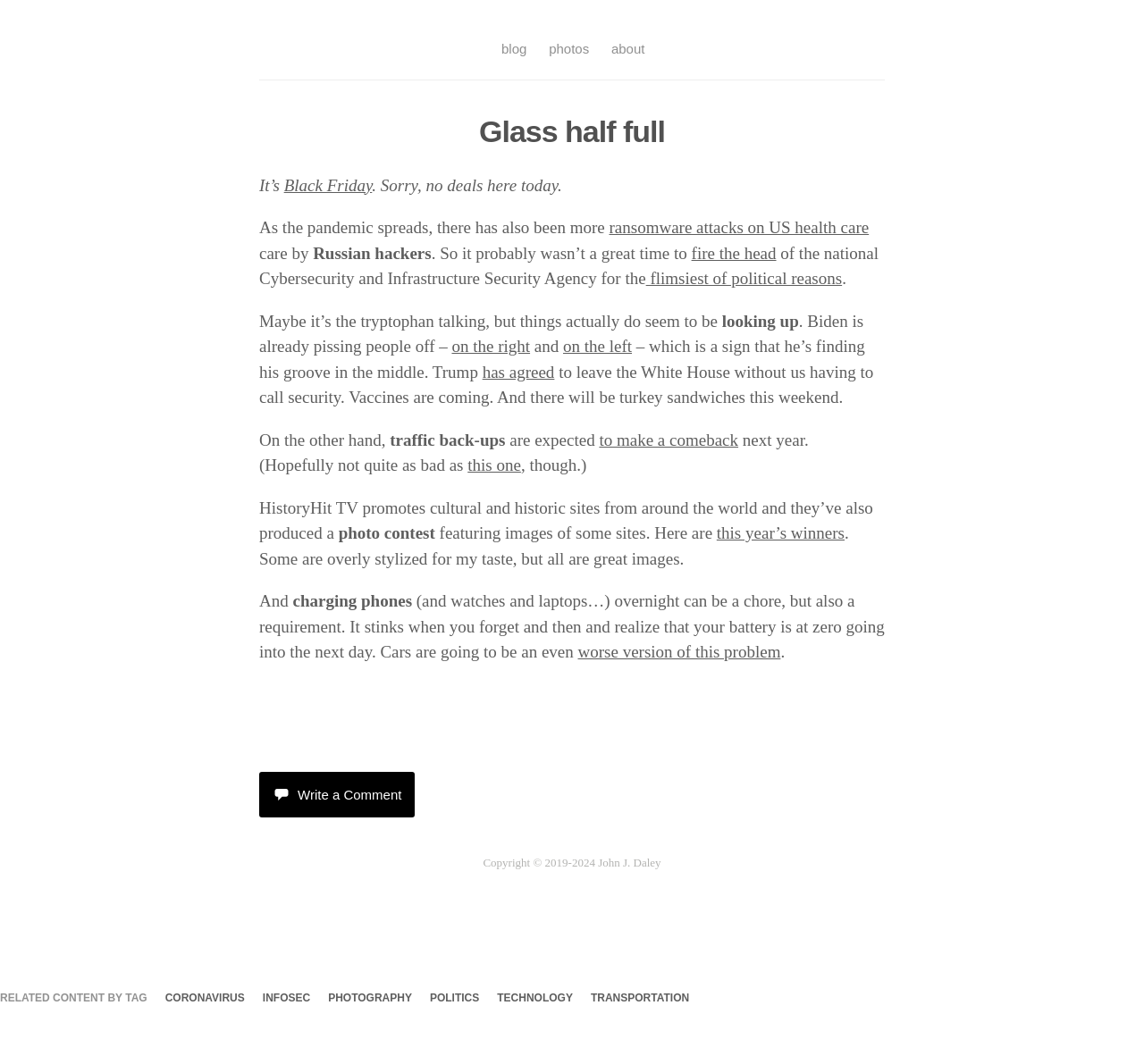What is the topic of the article?
Look at the image and respond with a one-word or short-phrase answer.

Current events